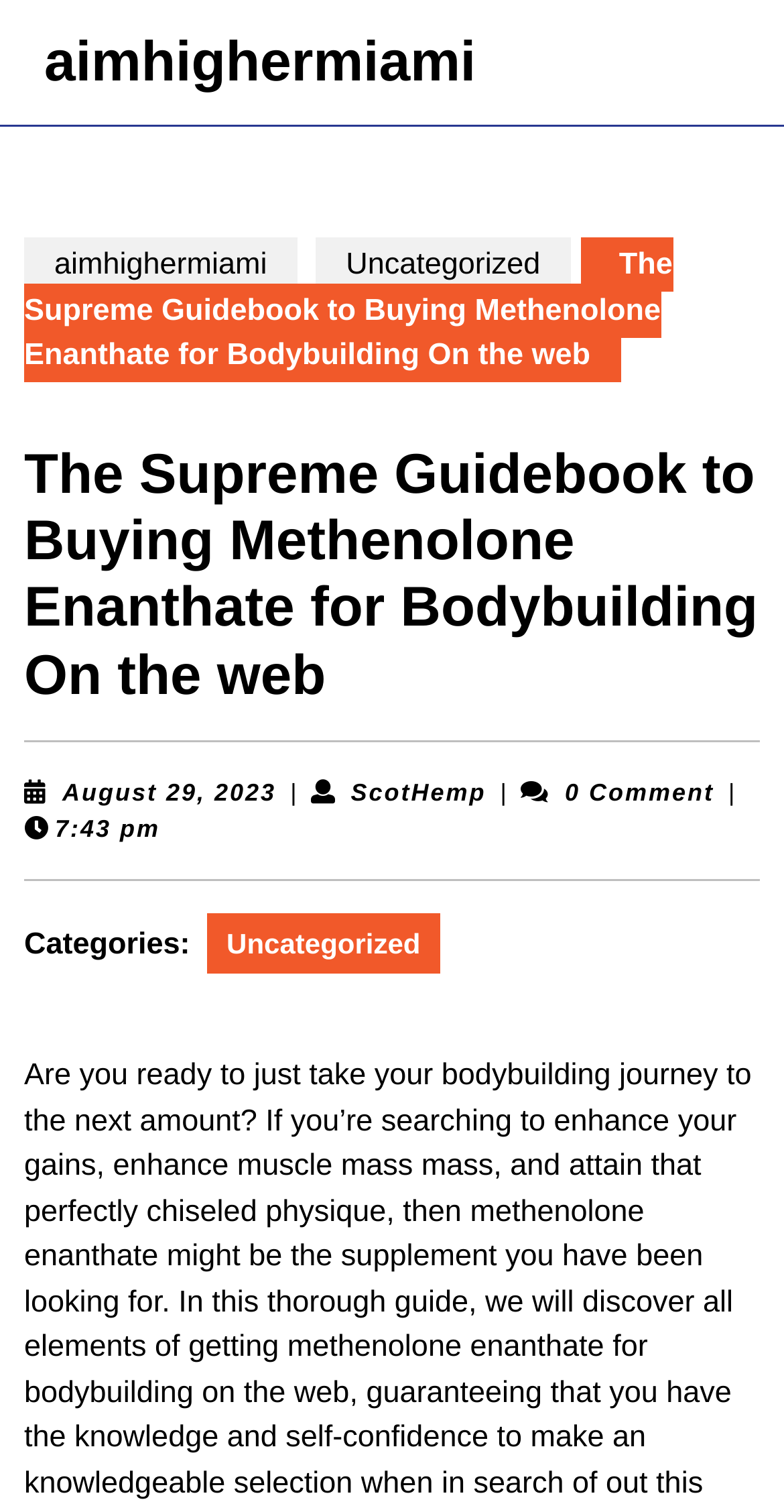What is the date of the article?
Answer the question with as much detail as you can, using the image as a reference.

I found the date of the article by looking at the text above the article title, where it says 'August 29, 2023'.